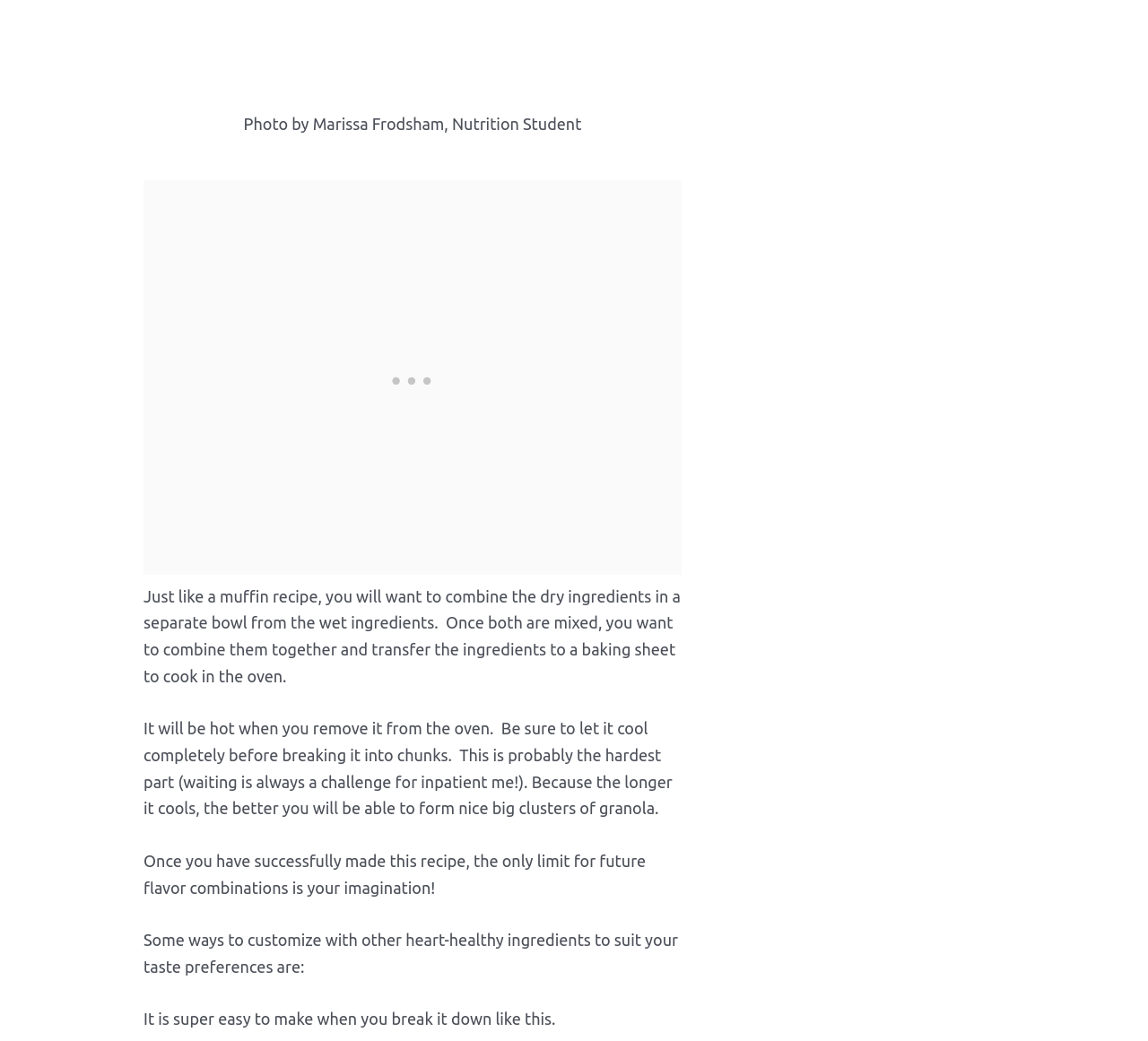Identify the bounding box coordinates for the region to click in order to carry out this instruction: "view the photo caption". Provide the coordinates using four float numbers between 0 and 1, formatted as [left, top, right, bottom].

[0.212, 0.11, 0.507, 0.128]